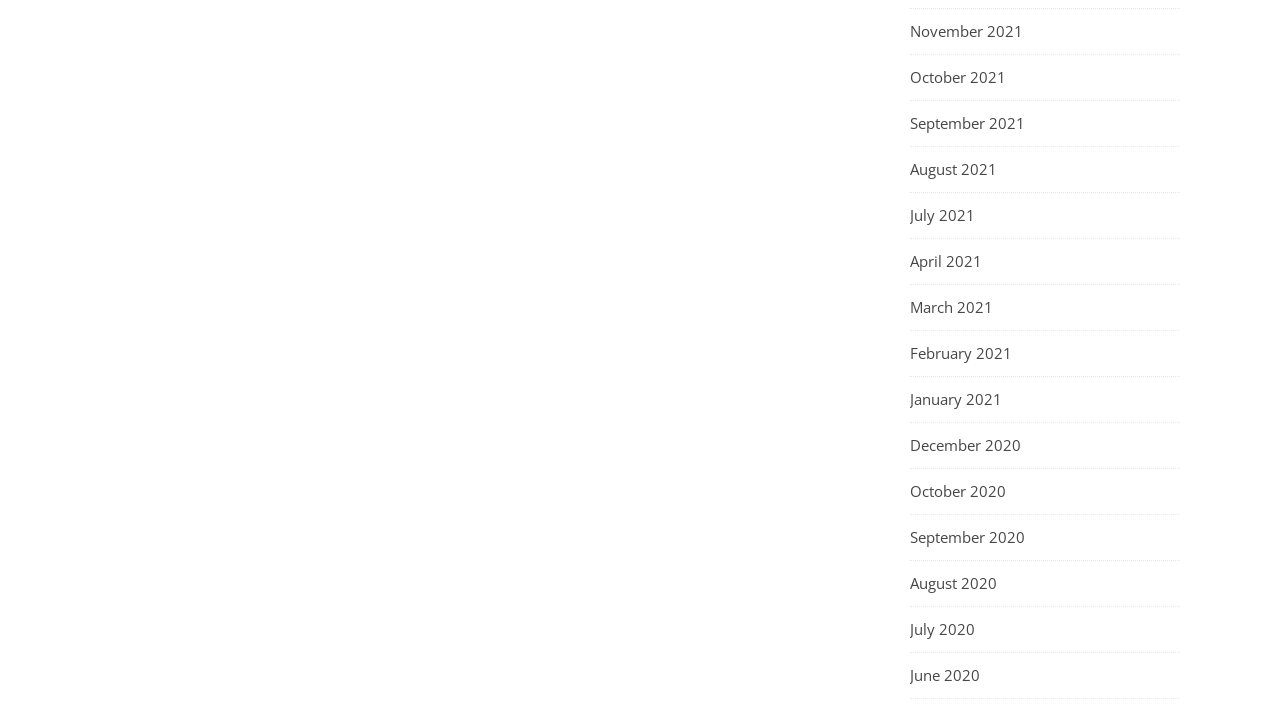Identify the bounding box coordinates of the element that should be clicked to fulfill this task: "View October 2020". The coordinates should be provided as four float numbers between 0 and 1, i.e., [left, top, right, bottom].

[0.711, 0.659, 0.786, 0.722]